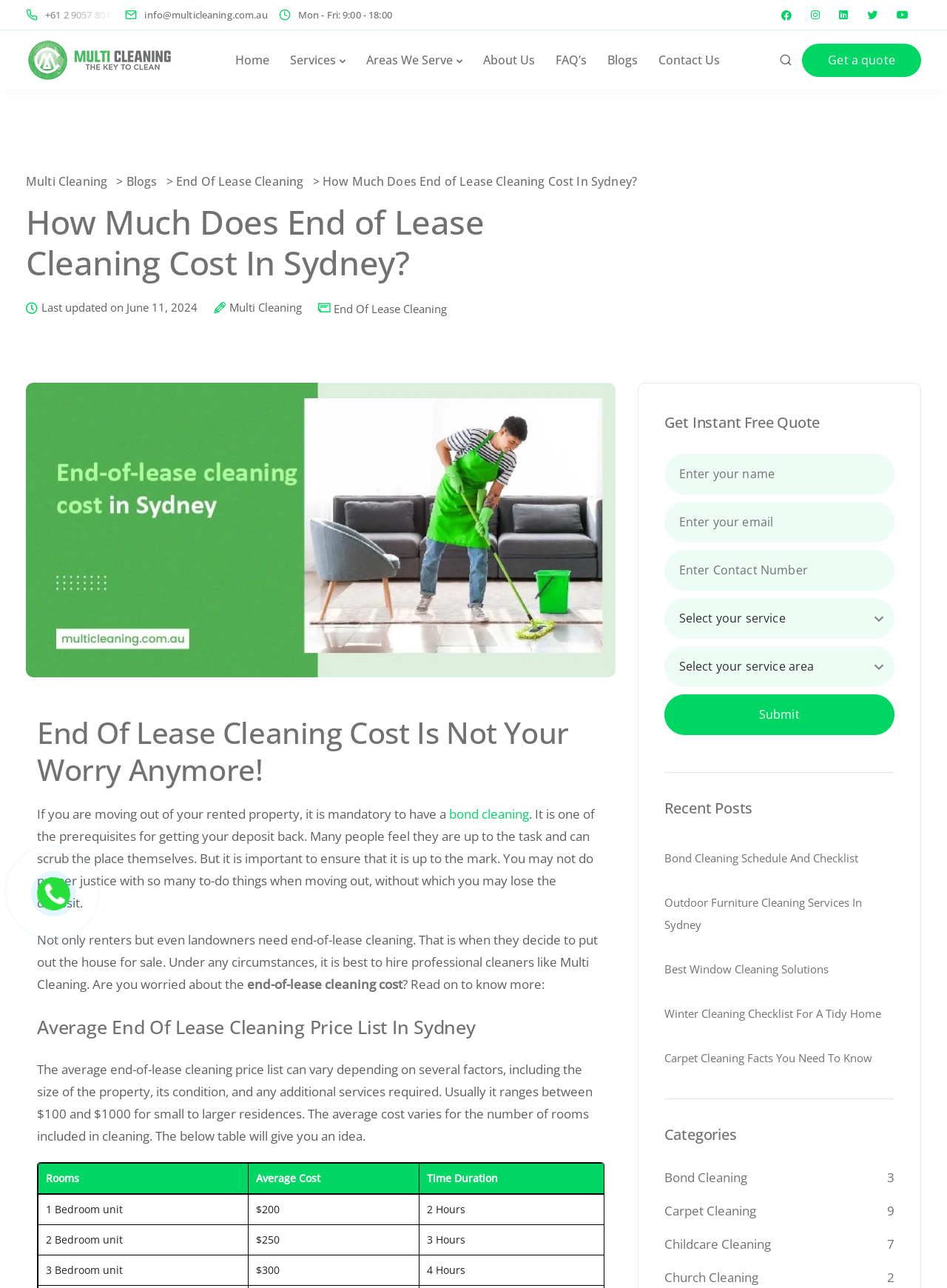Extract the bounding box coordinates of the UI element described: "Carpet Cleaning". Provide the coordinates in the format [left, top, right, bottom] with values ranging from 0 to 1.

[0.701, 0.933, 0.798, 0.947]